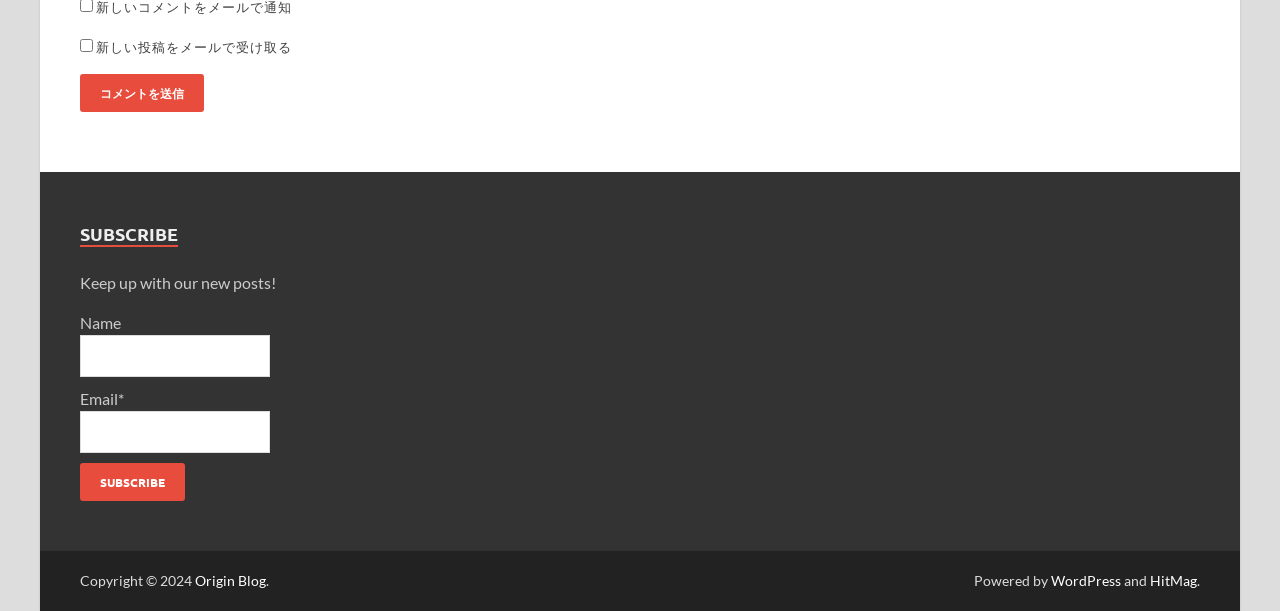Please identify the coordinates of the bounding box for the clickable region that will accomplish this instruction: "Check to receive new posts by email".

[0.062, 0.064, 0.073, 0.085]